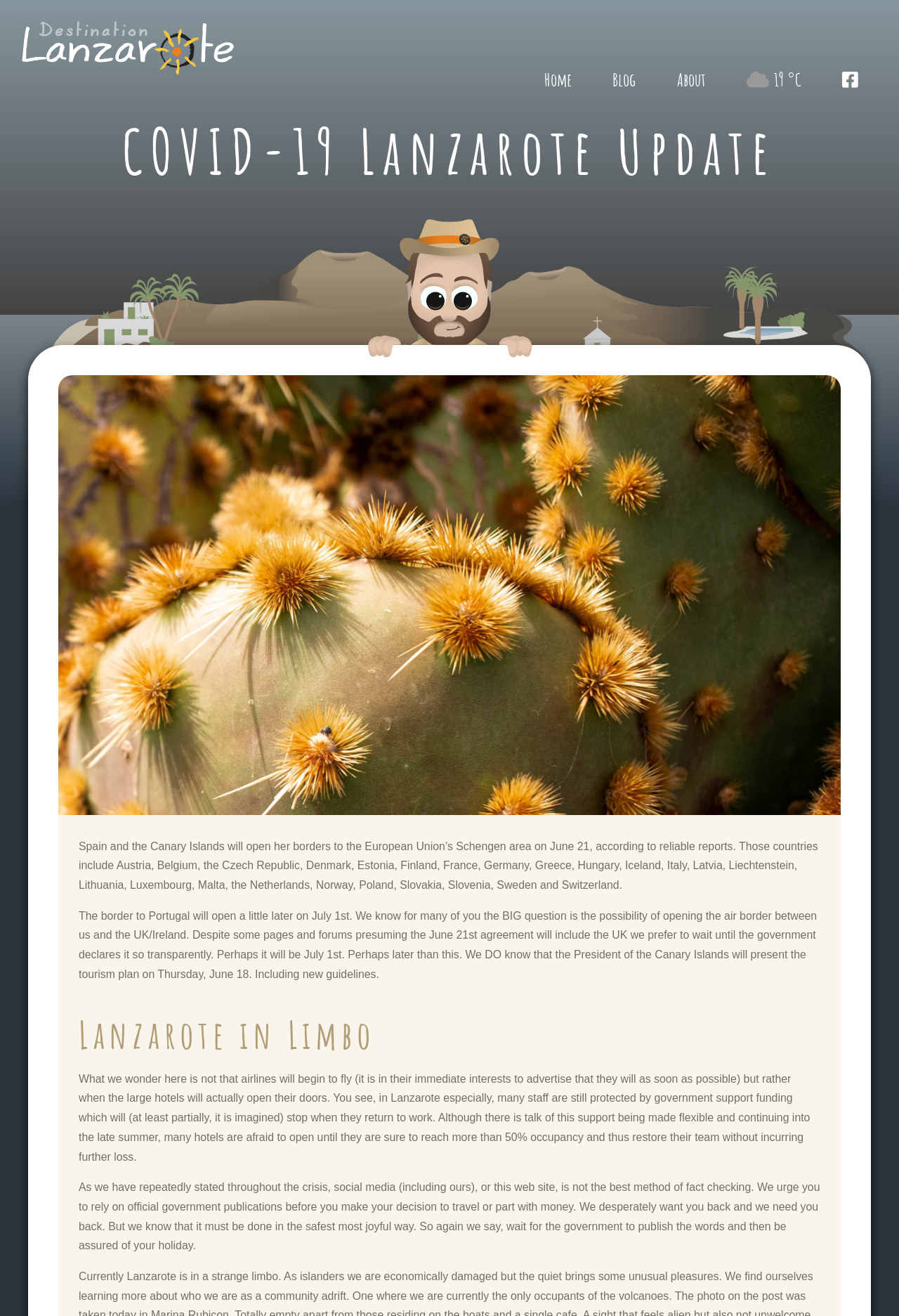By analyzing the image, answer the following question with a detailed response: What is the concern of hotels in Lanzarote?

According to the webpage, hotels in Lanzarote are afraid to open until they are sure to reach more than 50% occupancy and thus restore their team without incurring further loss, as stated in the StaticText element with the text 'many hotels are afraid to open until they are sure to reach more than 50% occupancy and thus restore their team without incurring further loss.'